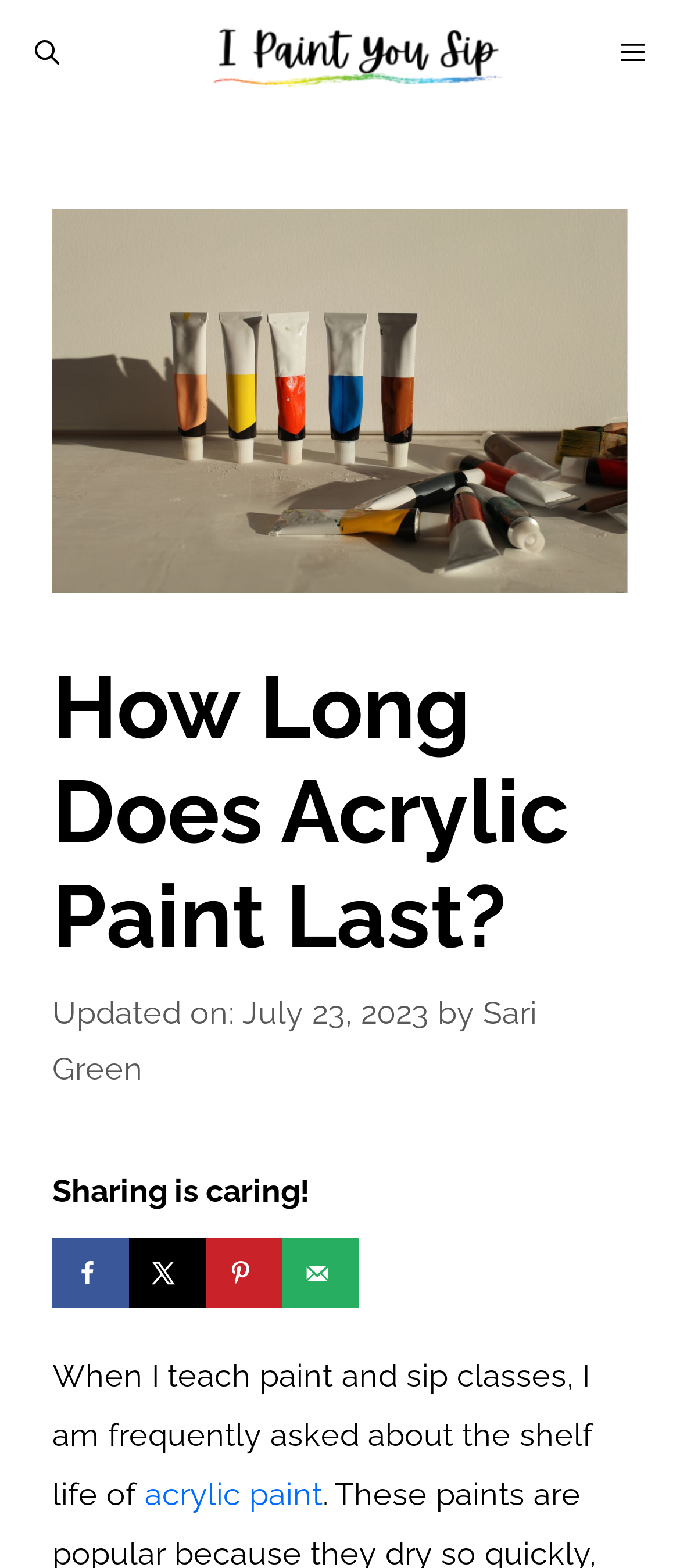Locate the bounding box coordinates of the clickable element to fulfill the following instruction: "Read the article by Sari Green". Provide the coordinates as four float numbers between 0 and 1 in the format [left, top, right, bottom].

[0.077, 0.634, 0.79, 0.693]